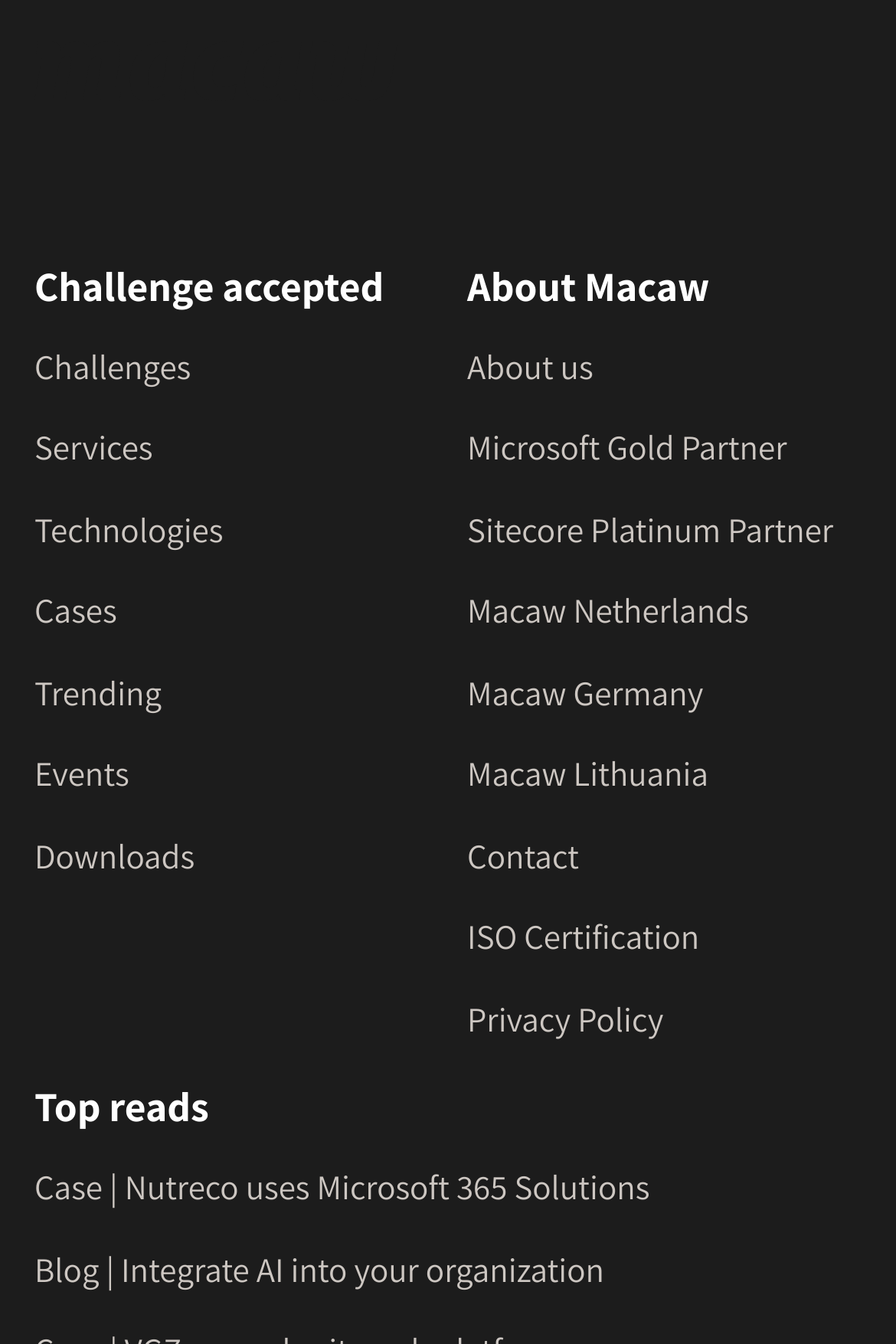Please identify the bounding box coordinates of the clickable area that will fulfill the following instruction: "Click on Challenges". The coordinates should be in the format of four float numbers between 0 and 1, i.e., [left, top, right, bottom].

[0.038, 0.258, 0.213, 0.29]